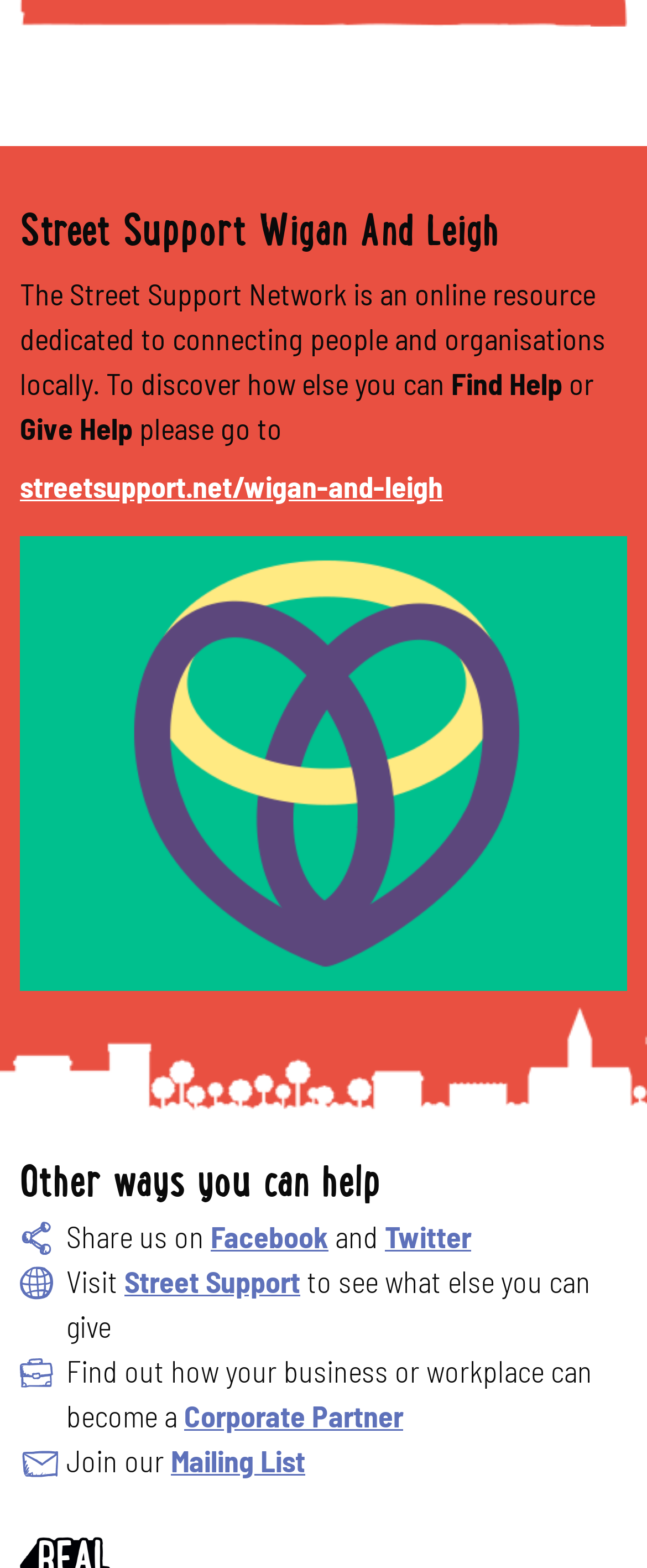Use a single word or phrase to answer this question: 
How can a business or workplace get involved?

Become a Corporate Partner